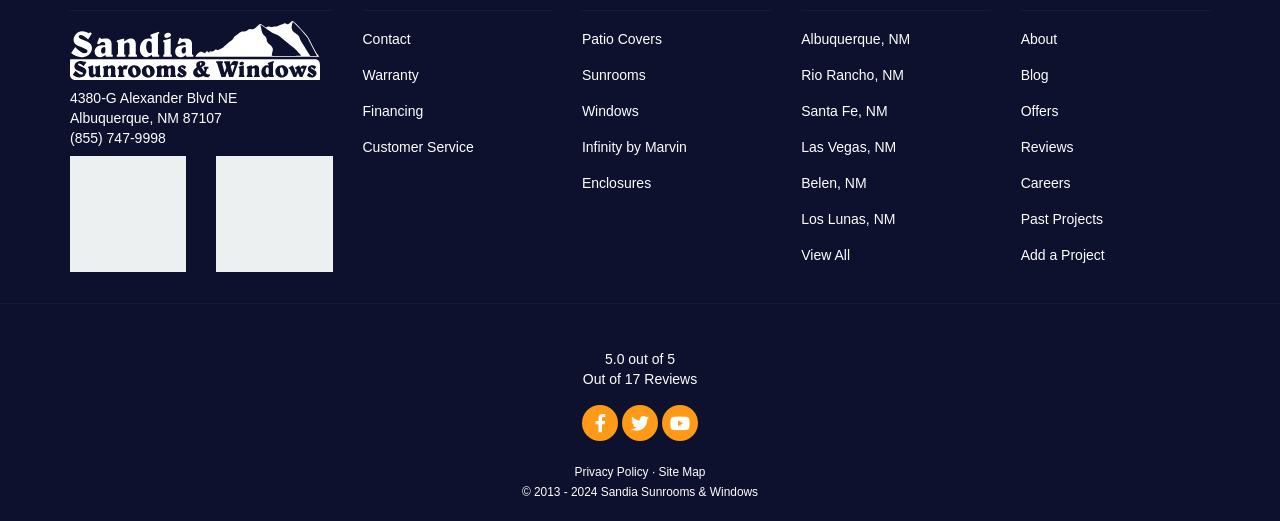Show the bounding box coordinates of the element that should be clicked to complete the task: "Follow us on Twitter".

[0.486, 0.778, 0.514, 0.847]